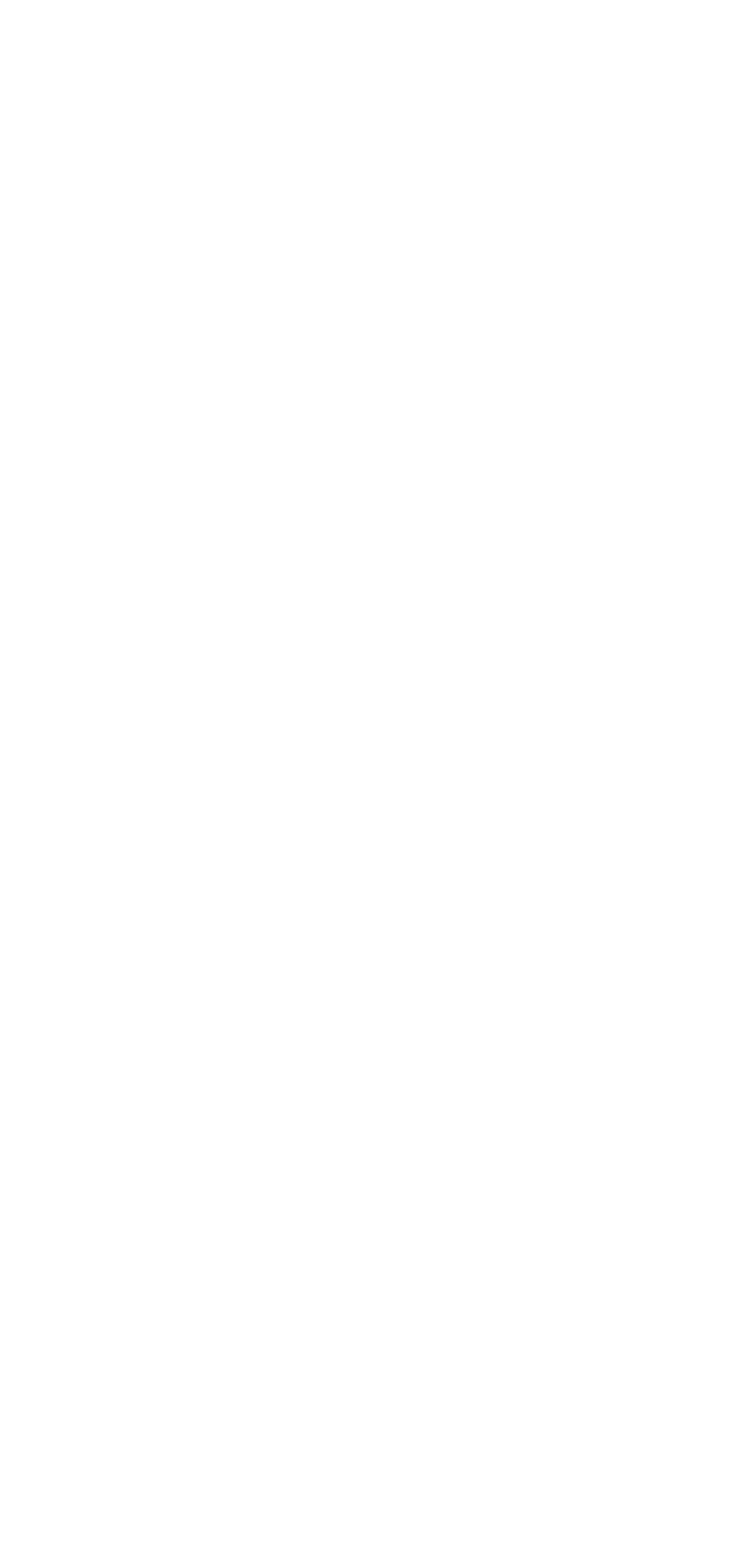Provide the bounding box coordinates of the area you need to click to execute the following instruction: "click the boost my class link".

[0.077, 0.243, 0.587, 0.267]